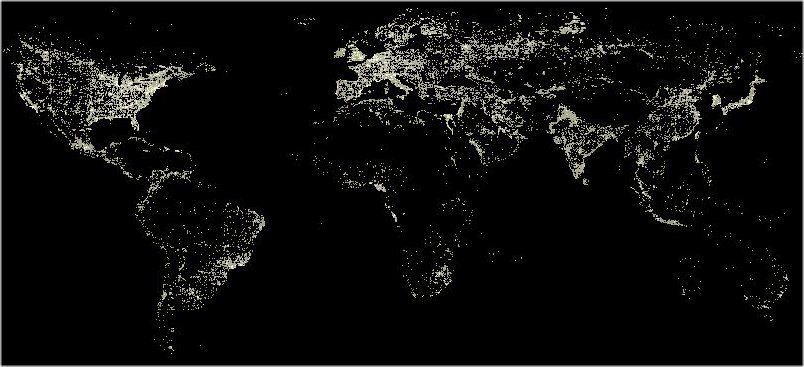Provide an extensive narrative of what is shown in the image.

The image depicts a striking representation of nighttime lights across the globe, showcasing brightly illuminated areas juxtaposed against the dark backdrop of unlit regions. This visualization highlights the stark contrast between regions with high population density and urban development compared to remote and sparsely populated areas where electricity resources are limited. The map serves as a powerful tool for understanding human settlement patterns and energy consumption on a planetary scale, emphasizing the relationship between light and development.